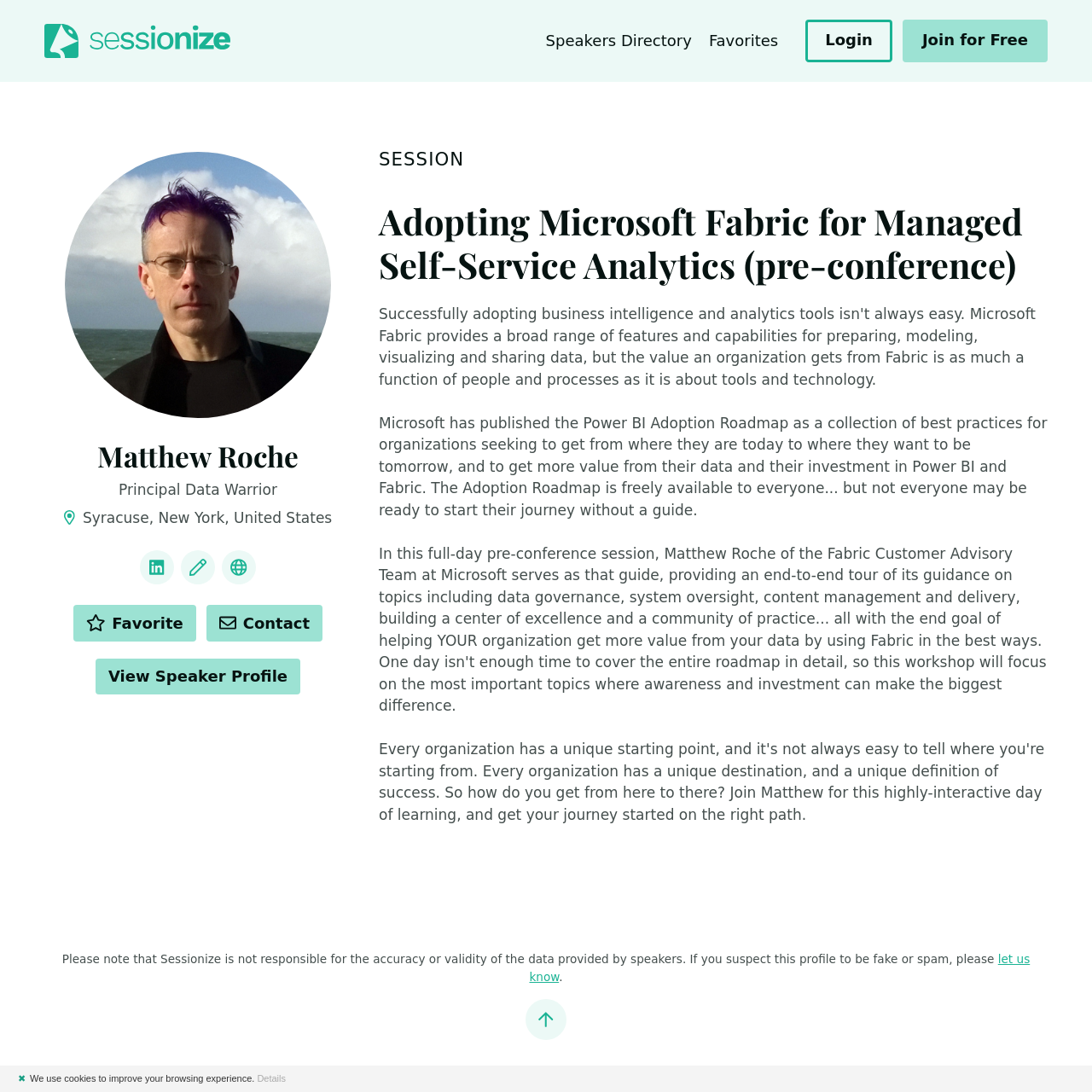What is Matthew Roche's job title?
Please give a detailed and elaborate answer to the question.

I found the answer by looking at the section that describes Matthew Roche, where it says 'Principal Data Warrior' below his name.